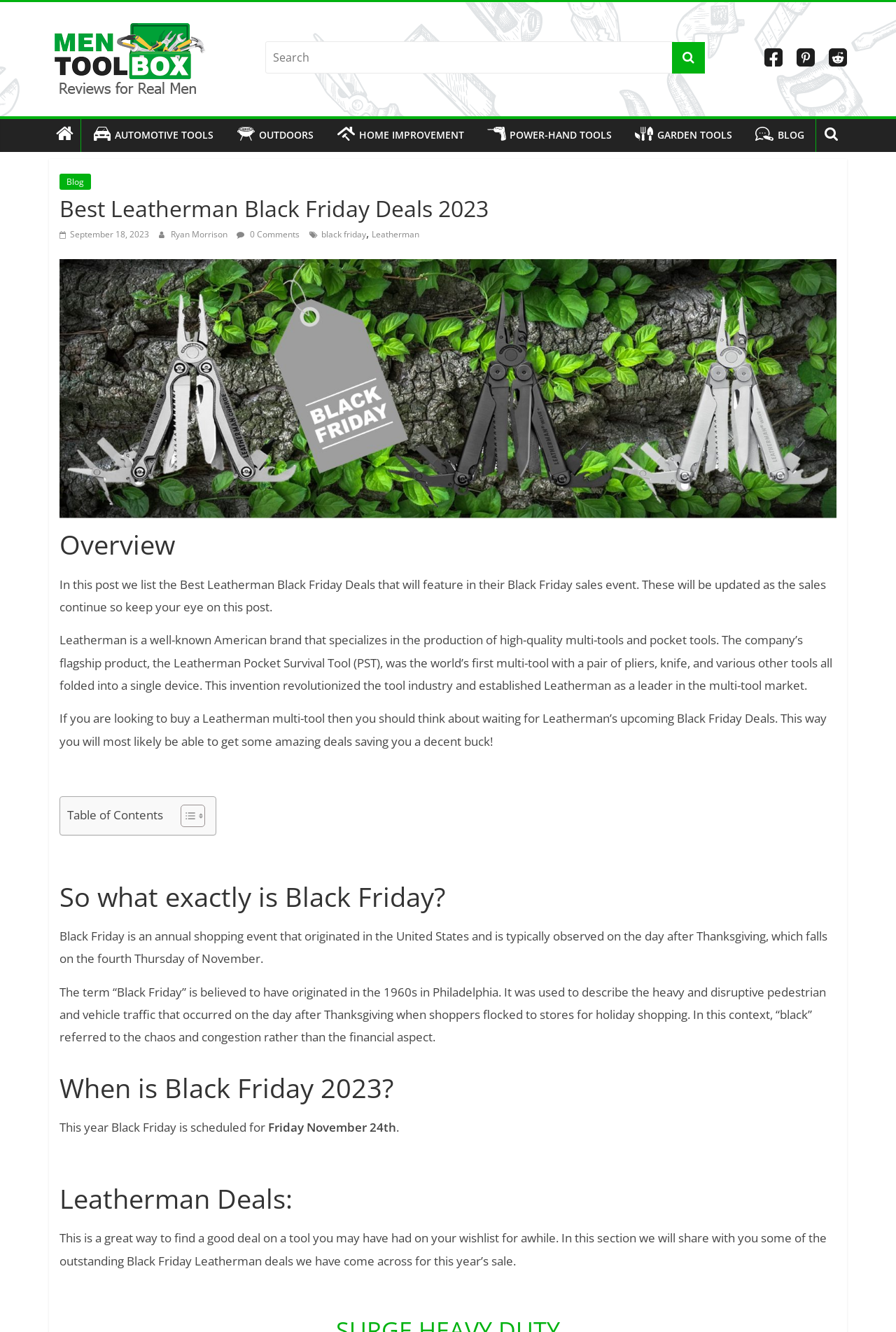Pinpoint the bounding box coordinates of the clickable area needed to execute the instruction: "Read the blog". The coordinates should be specified as four float numbers between 0 and 1, i.e., [left, top, right, bottom].

[0.066, 0.13, 0.102, 0.142]